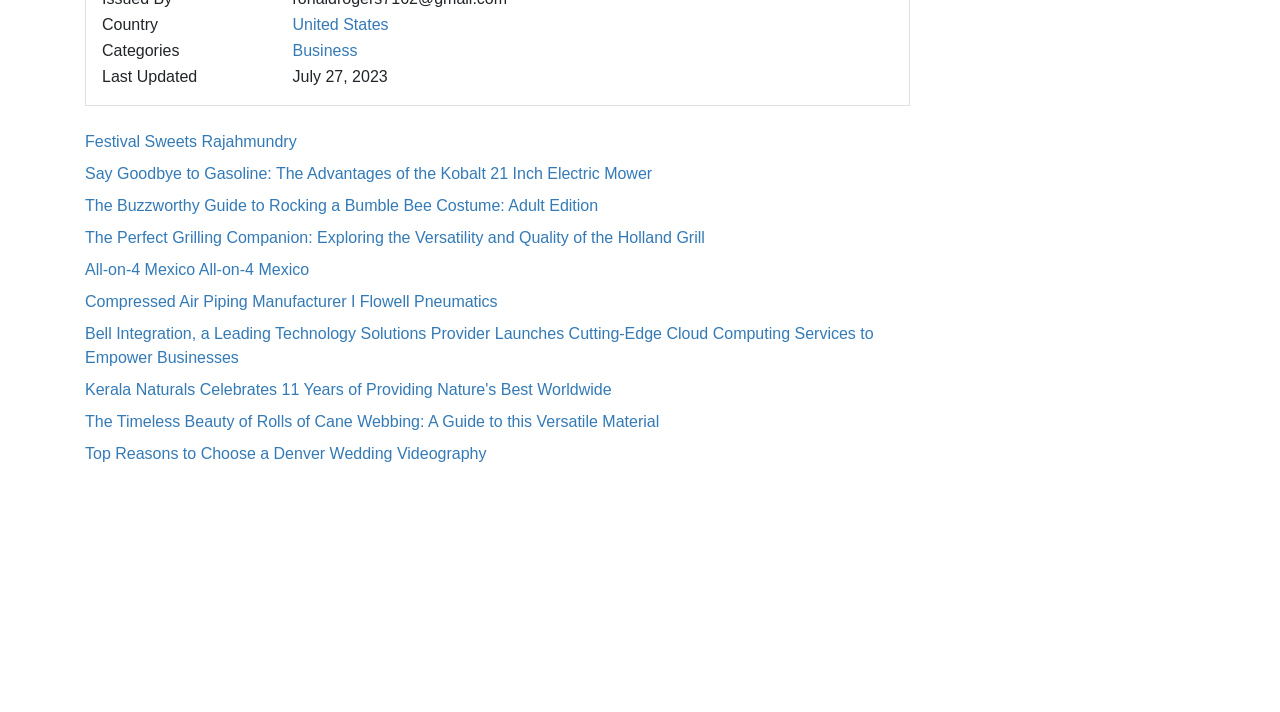Pinpoint the bounding box coordinates of the element you need to click to execute the following instruction: "Learn about All-on-4 Mexico". The bounding box should be represented by four float numbers between 0 and 1, in the format [left, top, right, bottom].

[0.066, 0.367, 0.241, 0.391]